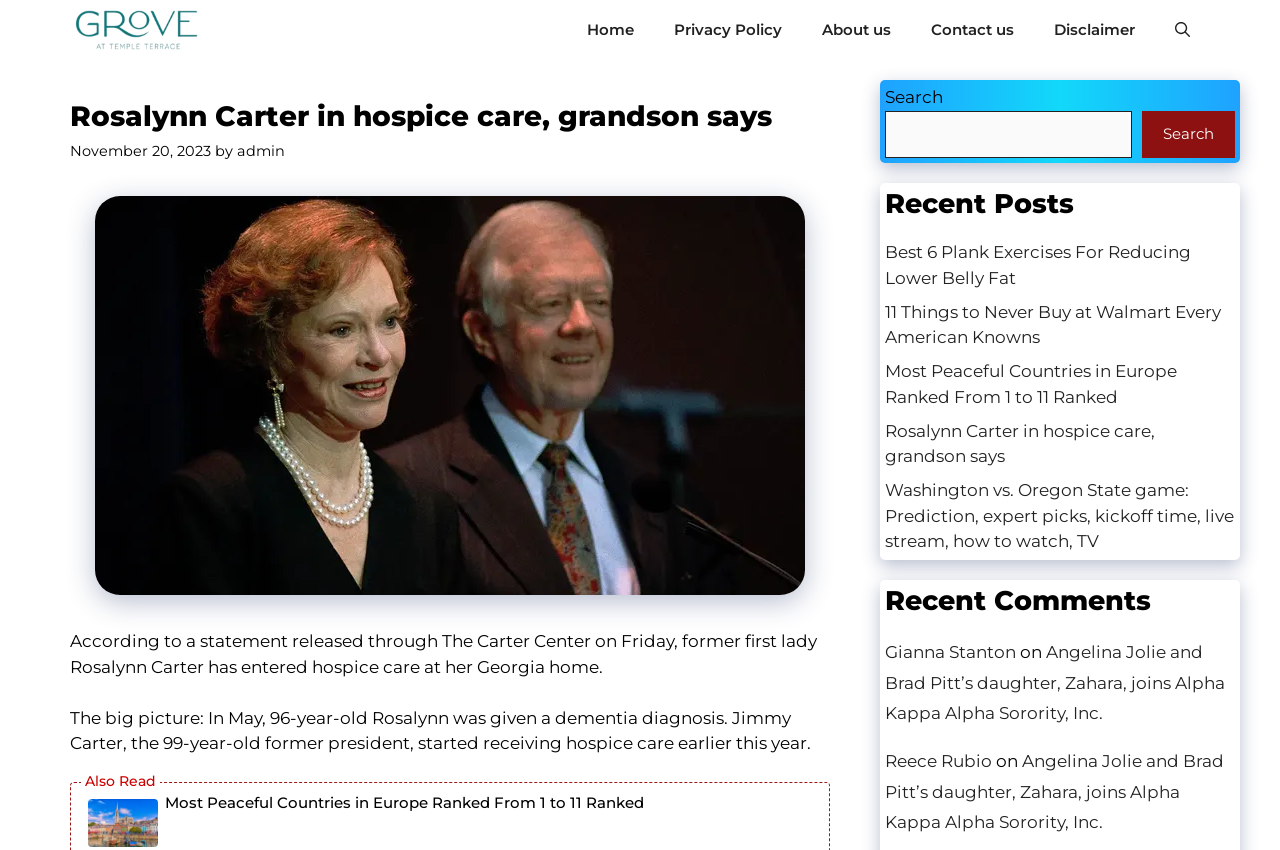How many search boxes are there?
Could you answer the question in a detailed manner, providing as much information as possible?

I found one search box in the search section, which is labeled as 'Search'.